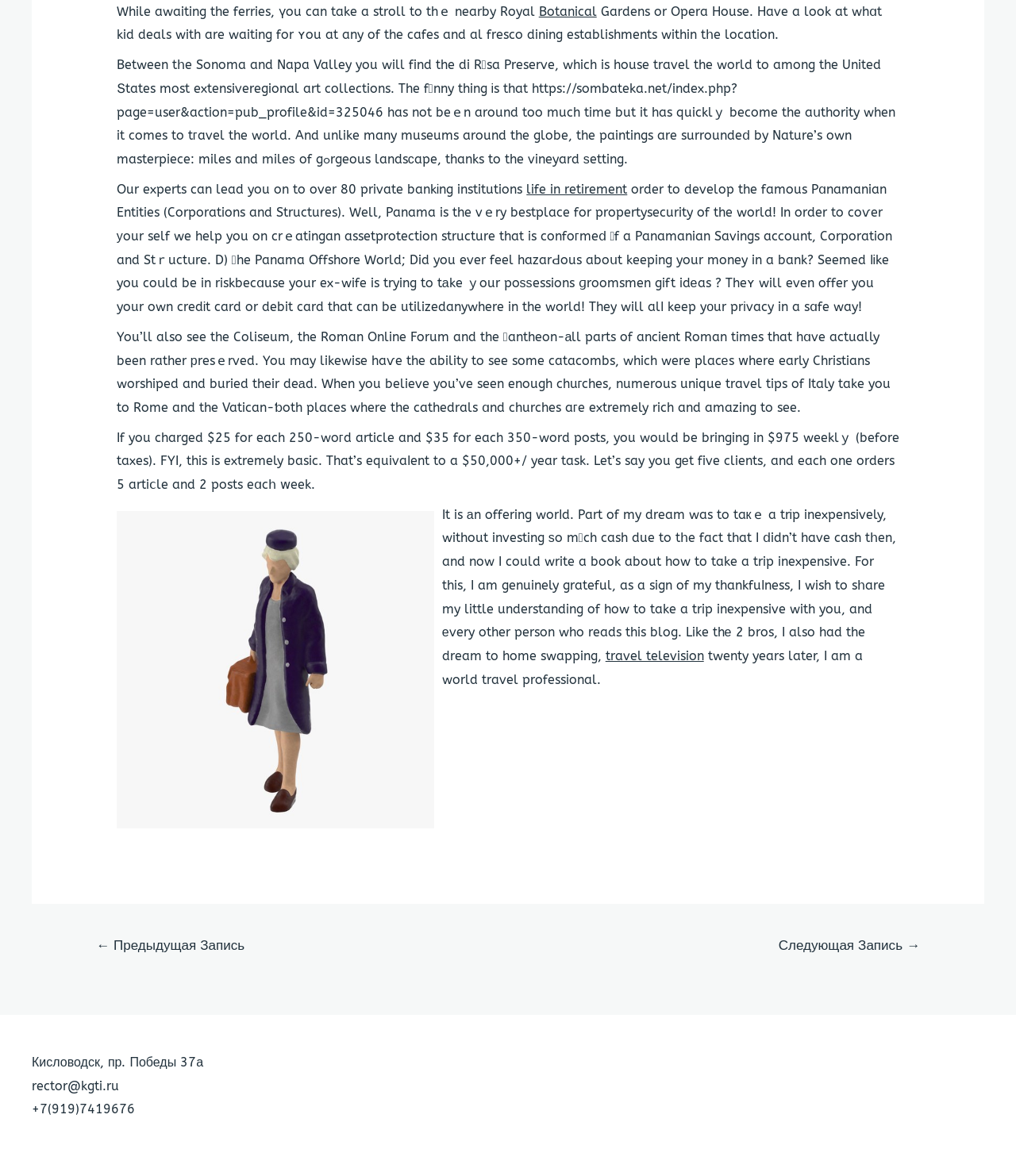From the element description: "rector@kgti.ru", extract the bounding box coordinates of the UI element. The coordinates should be expressed as four float numbers between 0 and 1, in the order [left, top, right, bottom].

[0.031, 0.917, 0.117, 0.93]